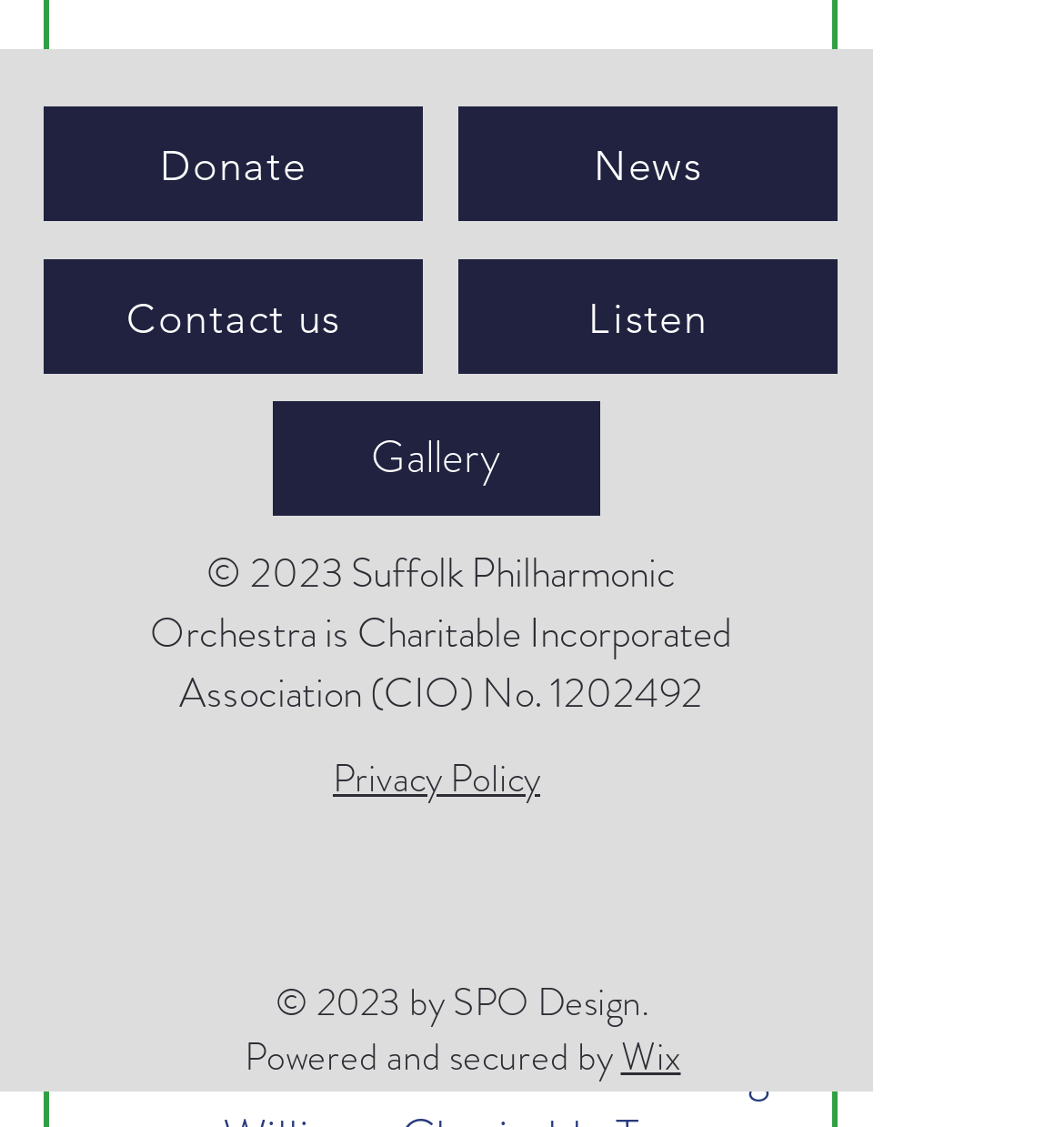Identify the bounding box for the described UI element: "1202492".

[0.517, 0.589, 0.66, 0.642]